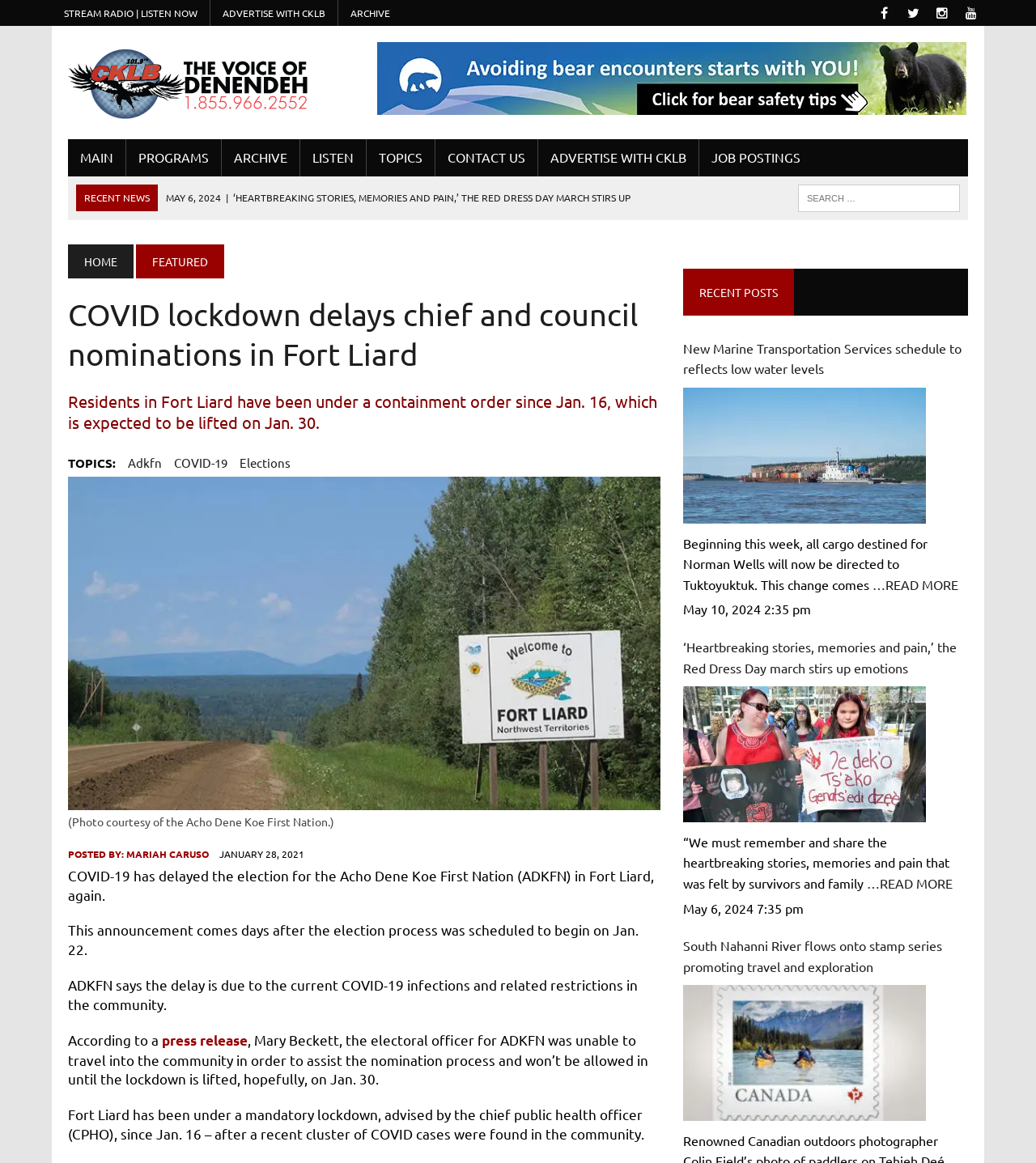How many recent news articles are listed? Examine the screenshot and reply using just one word or a brief phrase.

5